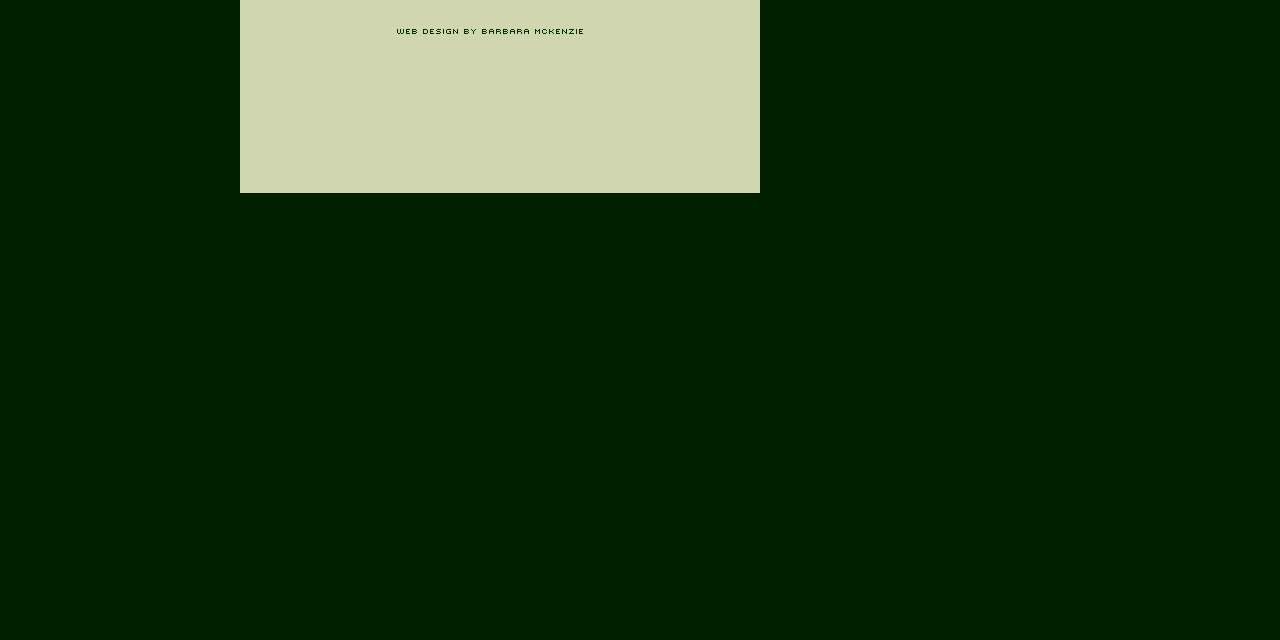Given the webpage screenshot, identify the bounding box of the UI element that matches this description: "Gluten-free Omelet Taco".

None